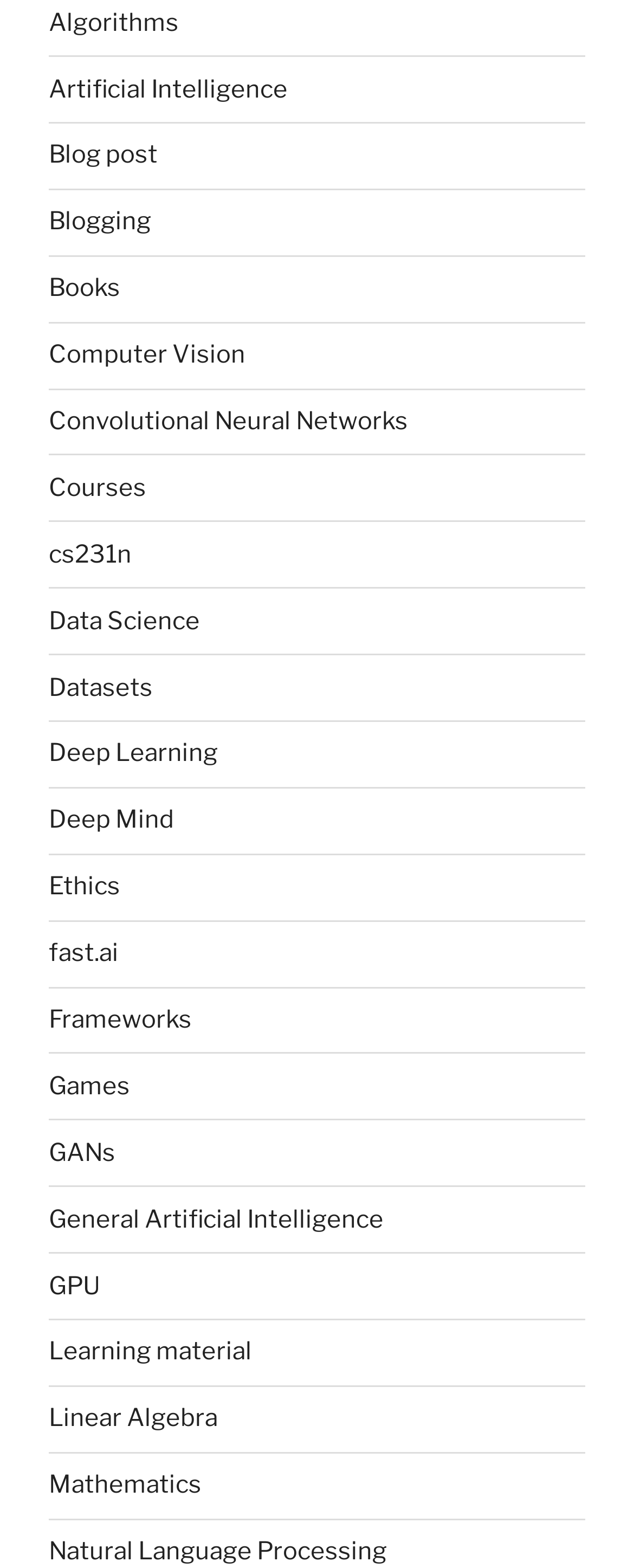What is the shortest link text on the webpage?
Identify the answer in the screenshot and reply with a single word or phrase.

GPU